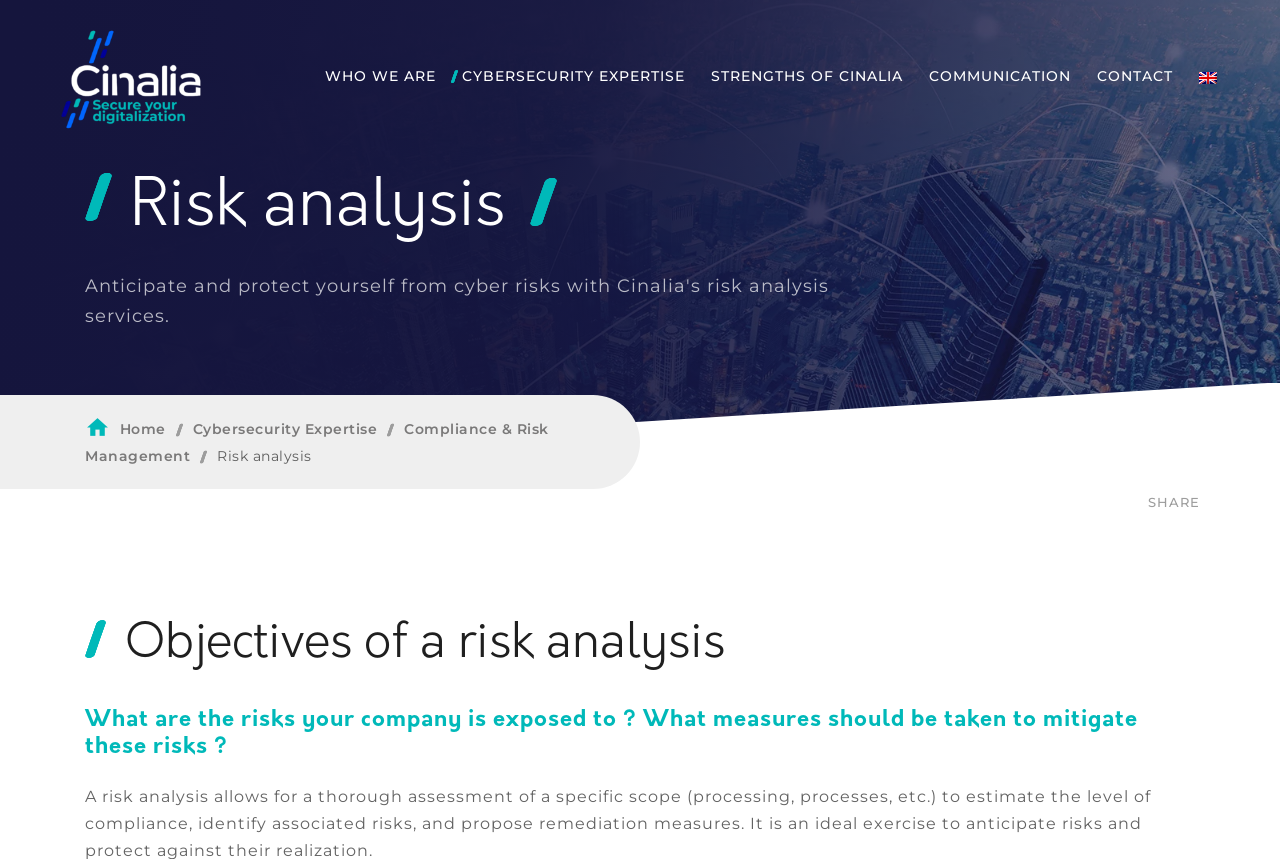Offer an in-depth caption of the entire webpage.

The webpage is about Cinalia's risk analysis services, with a focus on cybersecurity expertise. At the top left corner, there is a Cinalia logo, accompanied by a link to the homepage. 

To the right of the logo, there are several links to different sections of the website, including "WHO WE ARE", "CYBERSECURITY EXPERTISE", "STRENGTHS OF CINALIA", "COMMUNICATION", and "CONTACT". The language selection link "English" is located at the top right corner, with a corresponding flag icon.

Below the top navigation bar, there is a large heading that reads "Risk analysis". Underneath this heading, there are three links: "home Home", "Cybersecurity Expertise", and "Compliance & Risk Management". 

Further down the page, there is a section that appears to be the main content area. It starts with a heading "Objectives of a risk analysis", followed by a paragraph of text that asks questions about the risks a company is exposed to and how to mitigate them. At the bottom right corner, there is a "SHARE" button.